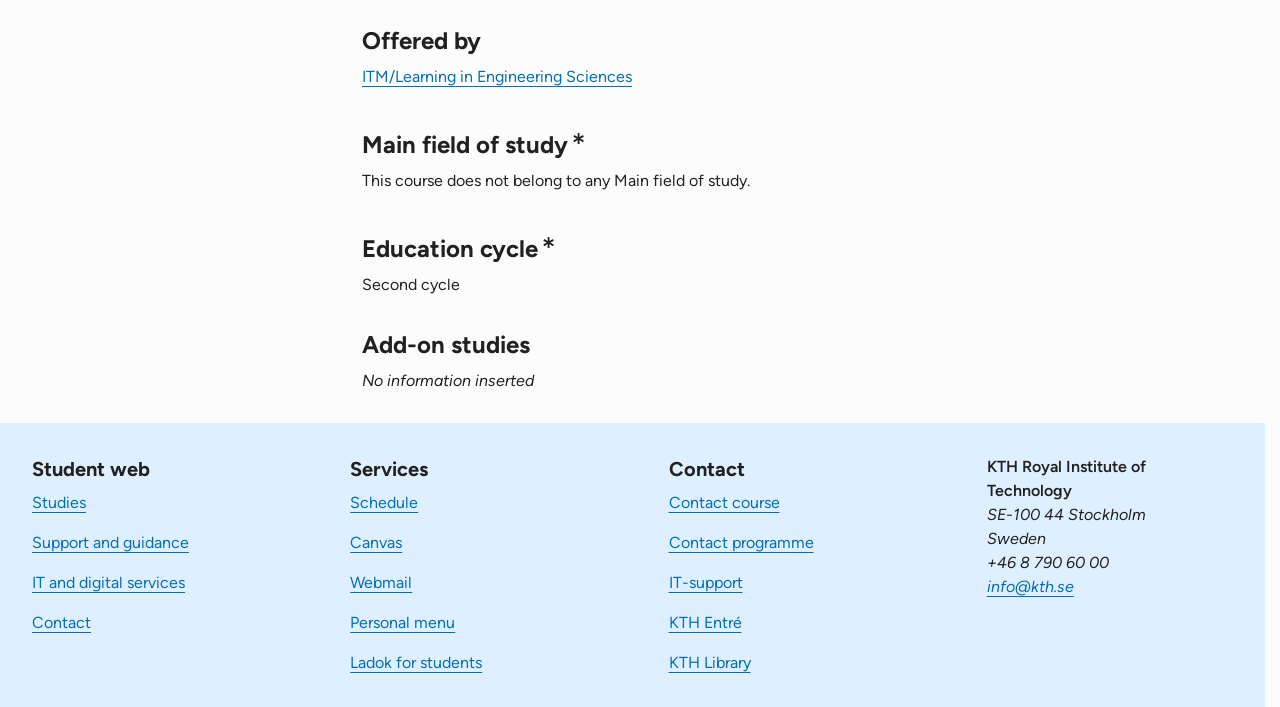What is the phone number of the institution?
Based on the image, give a concise answer in the form of a single word or short phrase.

+46 8 790 60 00